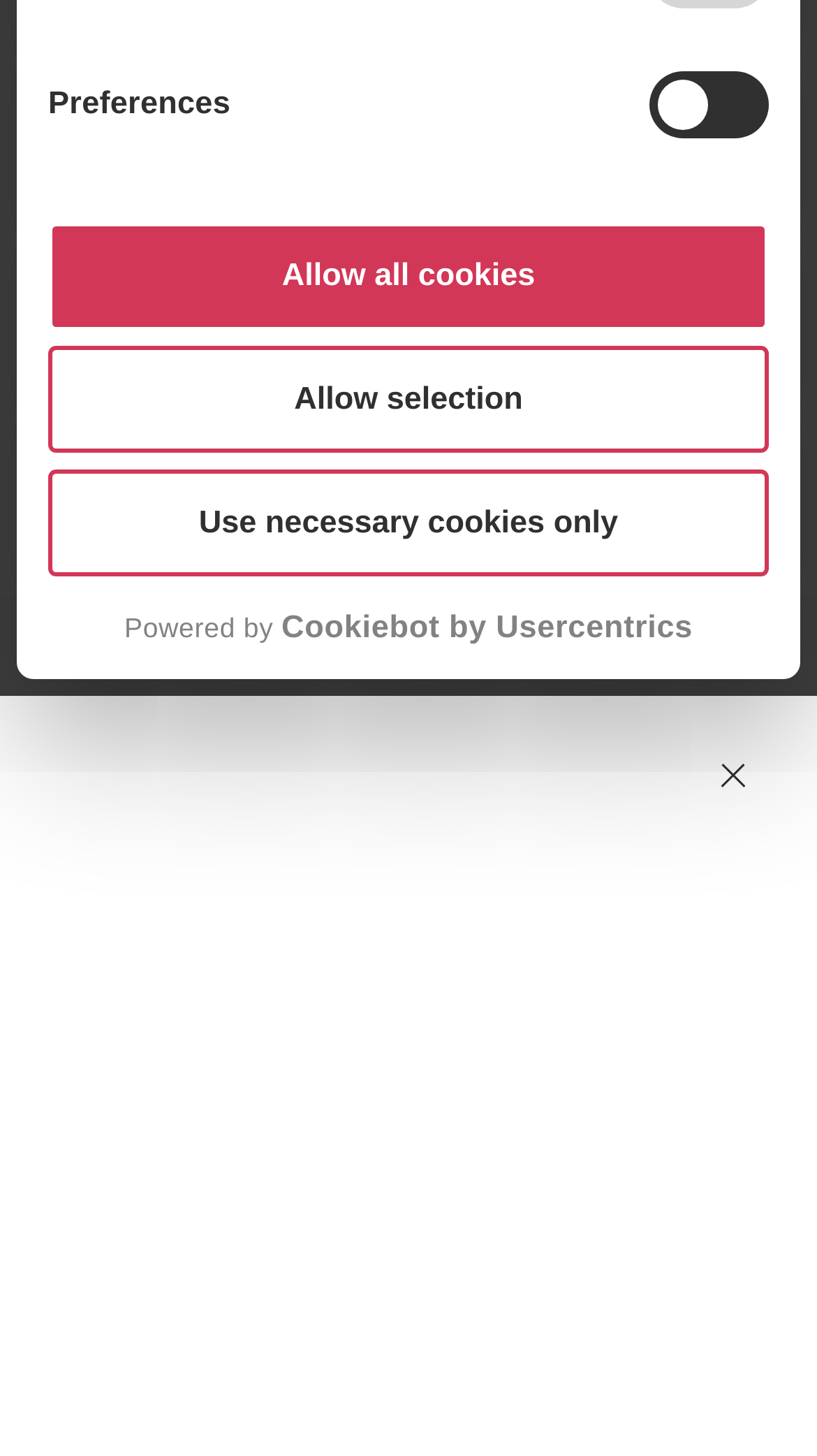Identify the bounding box coordinates for the UI element described as follows: Allow all cookies. Use the format (top-left x, top-left y, bottom-right x, bottom-right y) and ensure all values are floating point numbers between 0 and 1.

[0.059, 0.153, 0.941, 0.227]